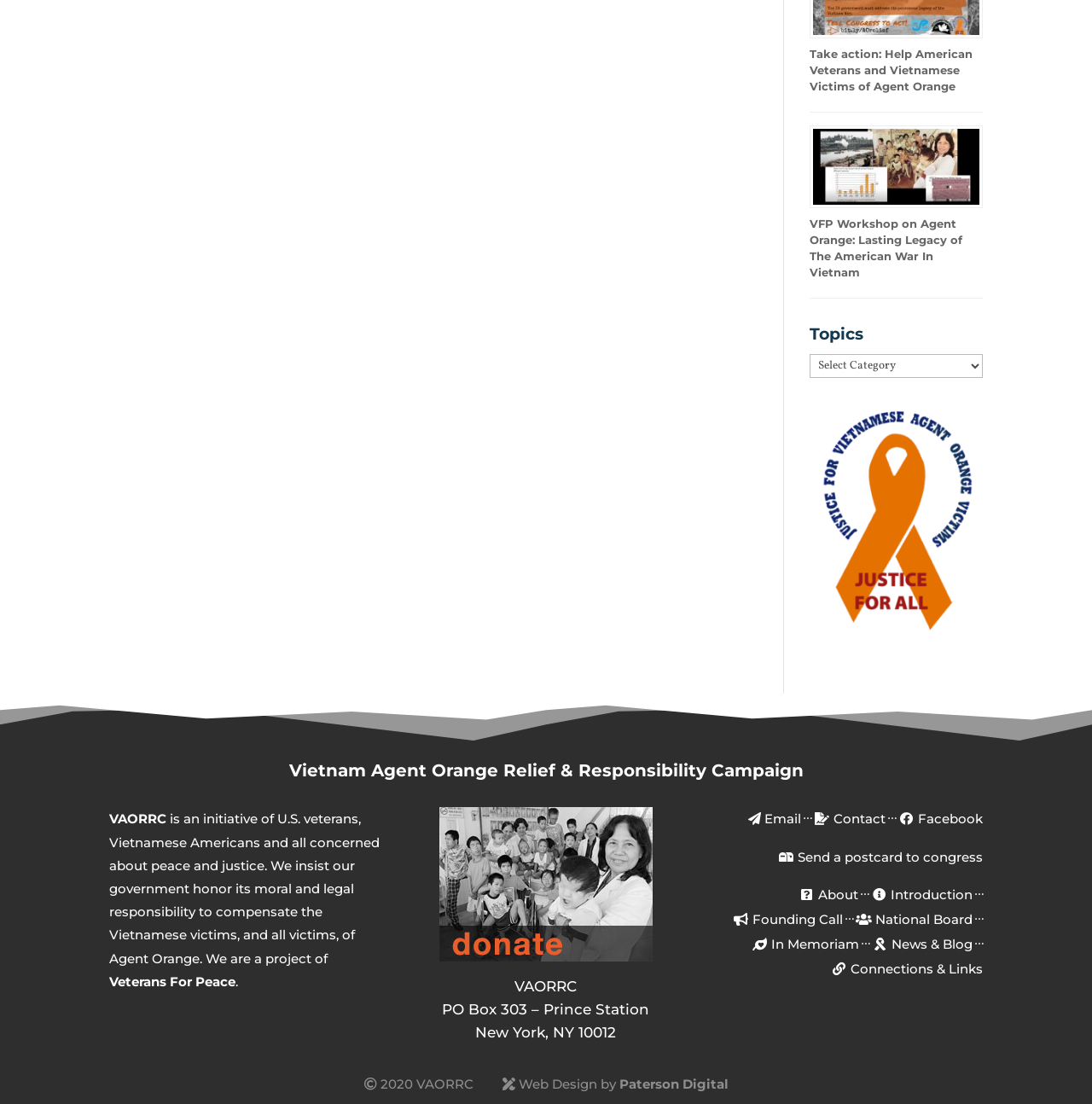What is the location of VAORRC?
Please answer the question as detailed as possible based on the image.

The location of VAORRC can be found by looking at the address 'PO Box 303 – Prince Station, New York, NY 10012' which is displayed on the webpage, indicating that VAORRC is located in New York.